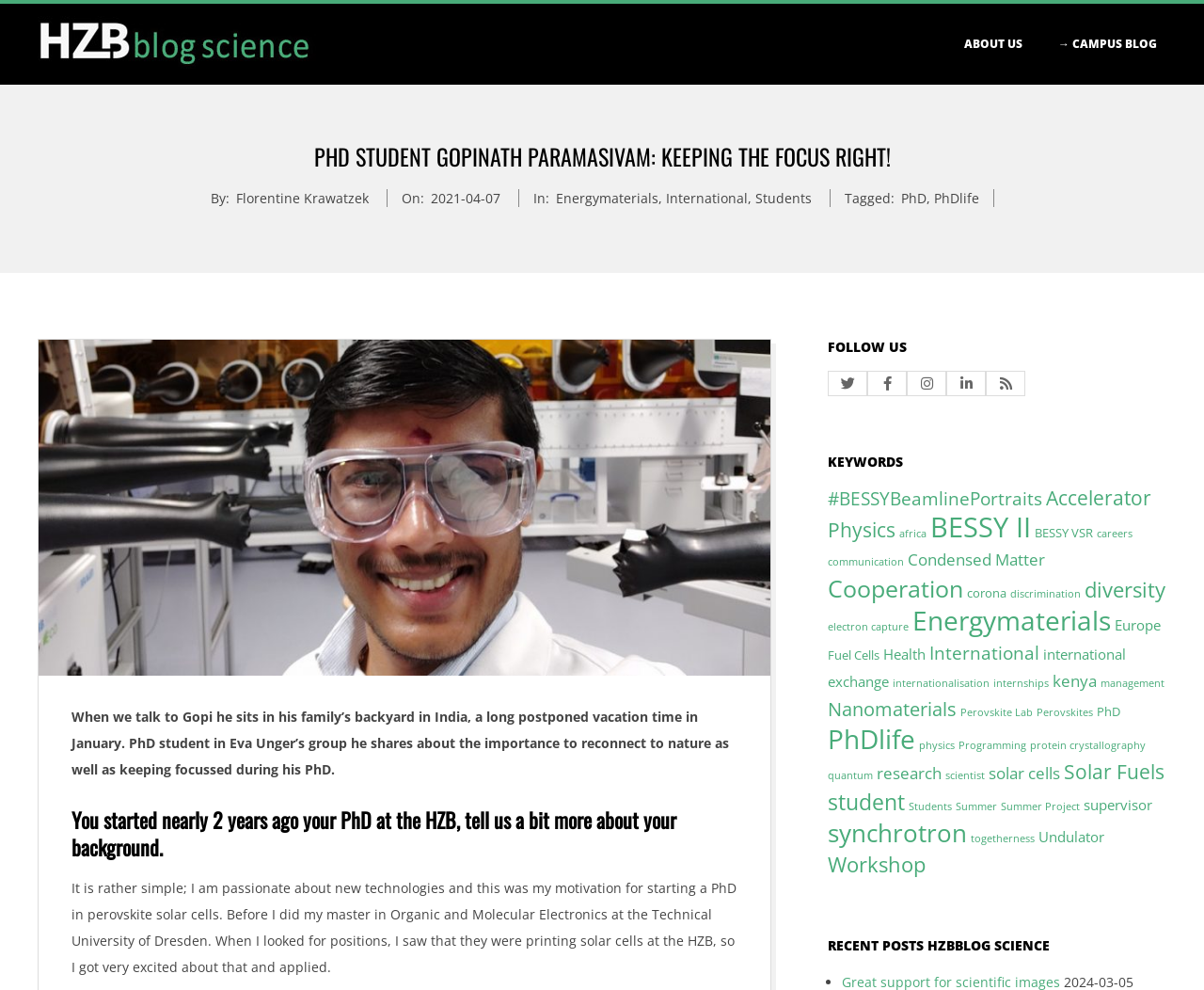What is the name of the blog?
Relying on the image, give a concise answer in one word or a brief phrase.

HZB Science Blog